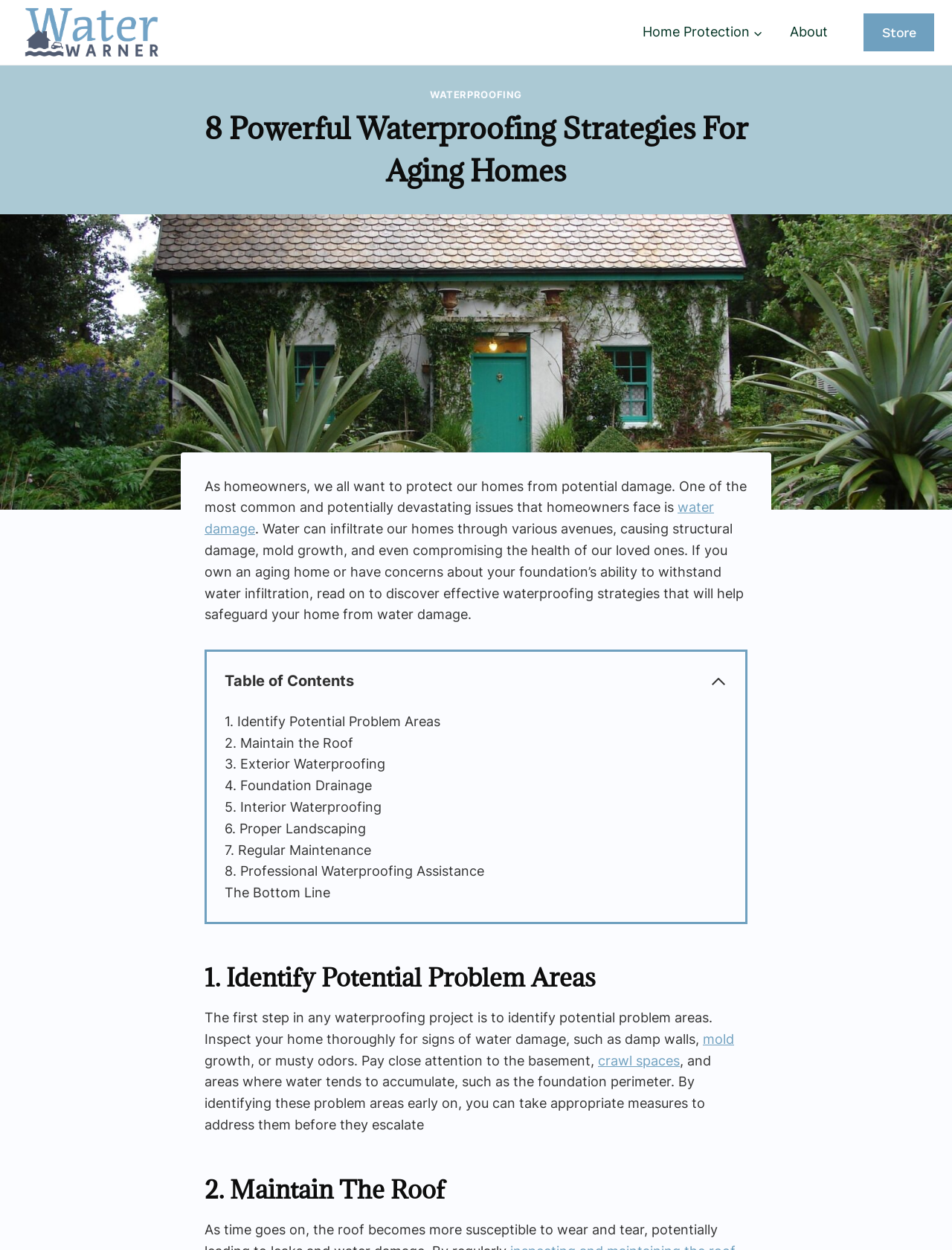What is the purpose of maintaining the roof?
Based on the image, answer the question with a single word or brief phrase.

Prevent water damage